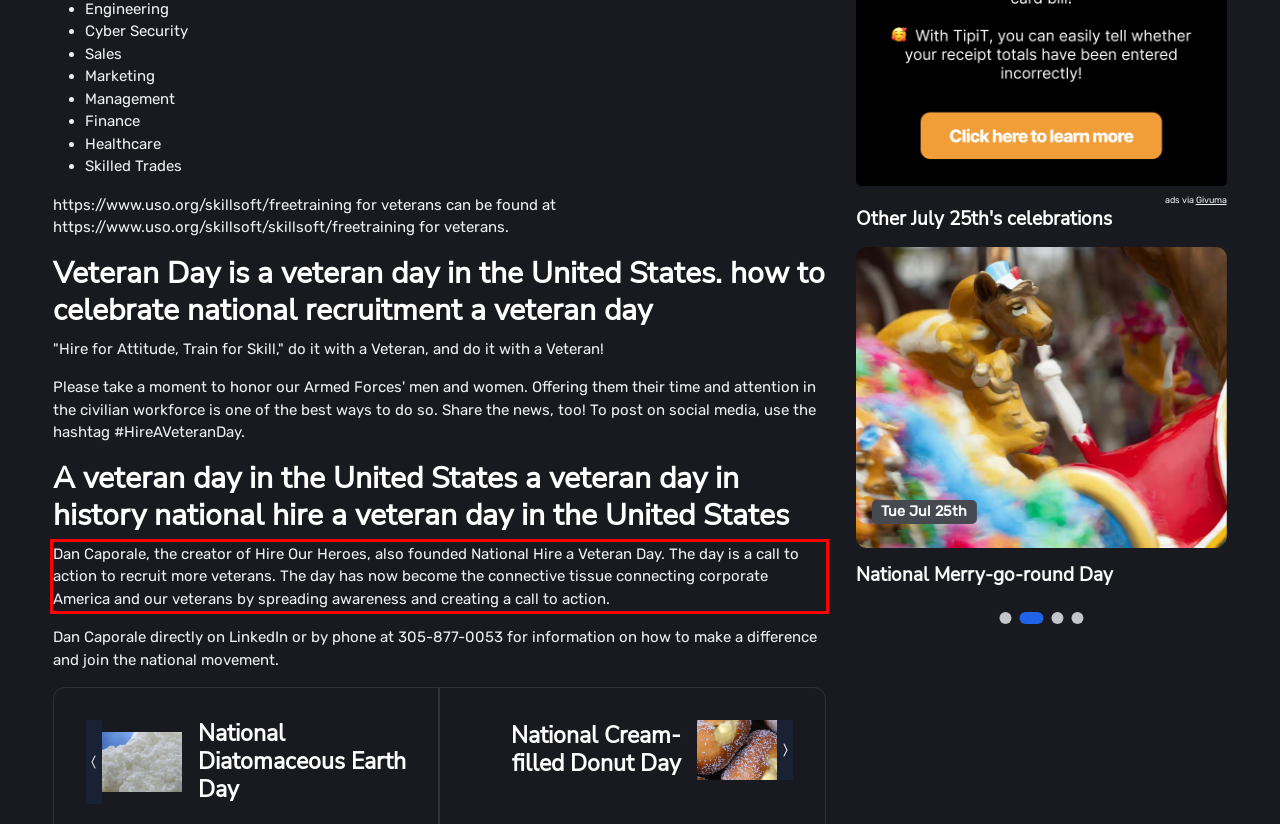Examine the webpage screenshot, find the red bounding box, and extract the text content within this marked area.

Dan Caporale, the creator of Hire Our Heroes, also founded National Hire a Veteran Day. The day is a call to action to recruit more veterans. The day has now become the connective tissue connecting corporate America and our veterans by spreading awareness and creating a call to action.